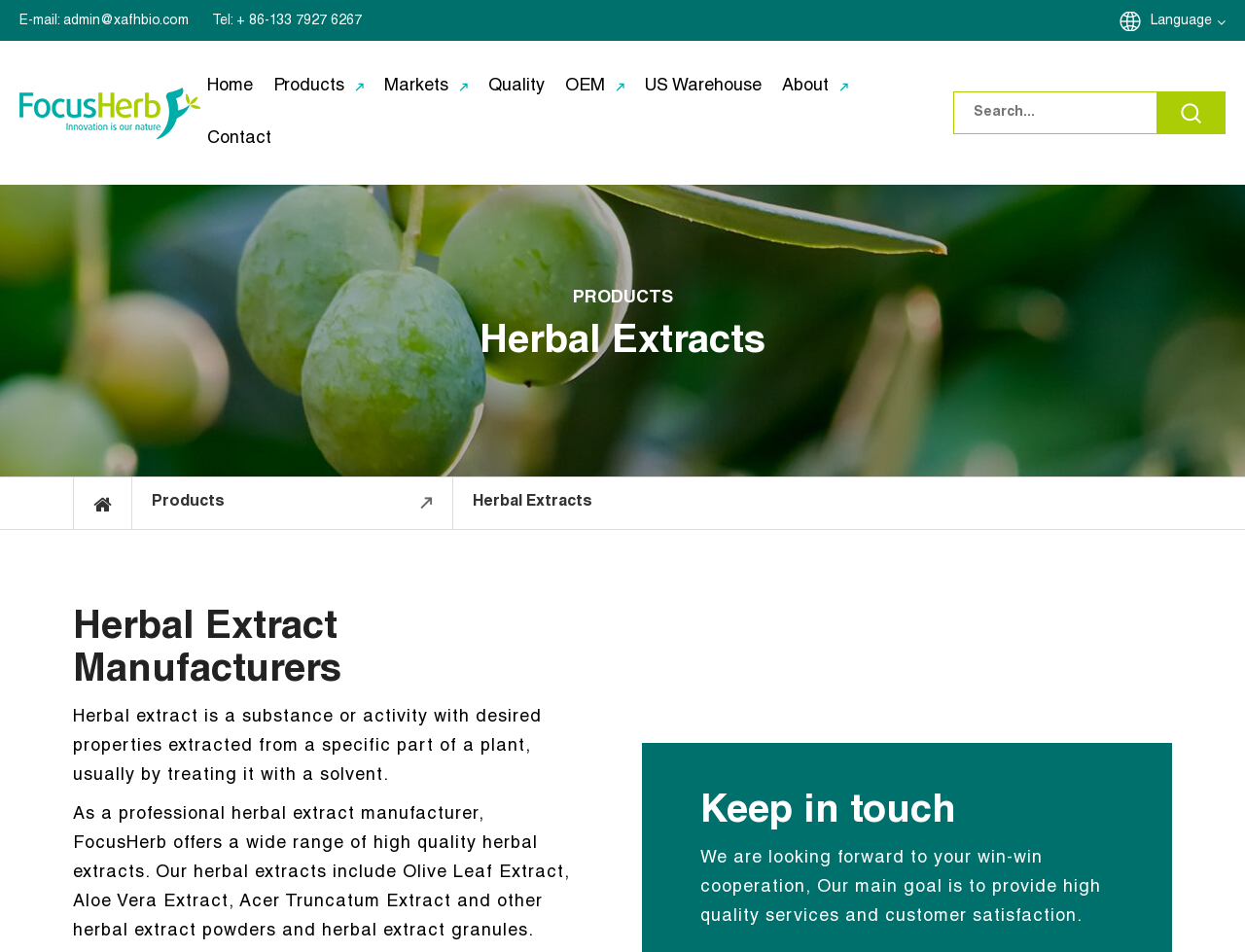Find and specify the bounding box coordinates that correspond to the clickable region for the instruction: "View the company's quality control".

[0.392, 0.063, 0.438, 0.118]